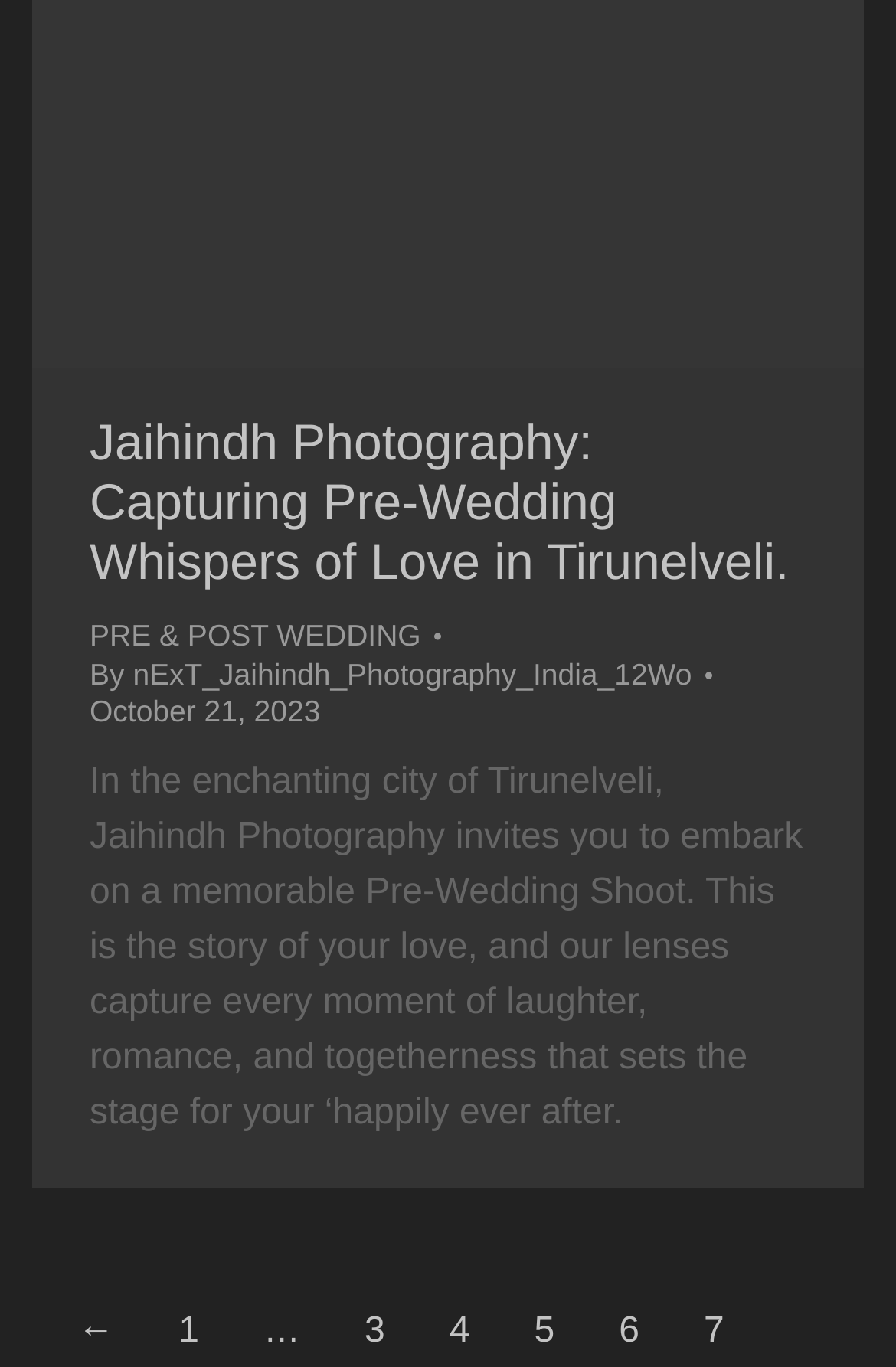Determine the coordinates of the bounding box for the clickable area needed to execute this instruction: "Read the story of Jaihindh Photography".

[0.1, 0.559, 0.896, 0.829]